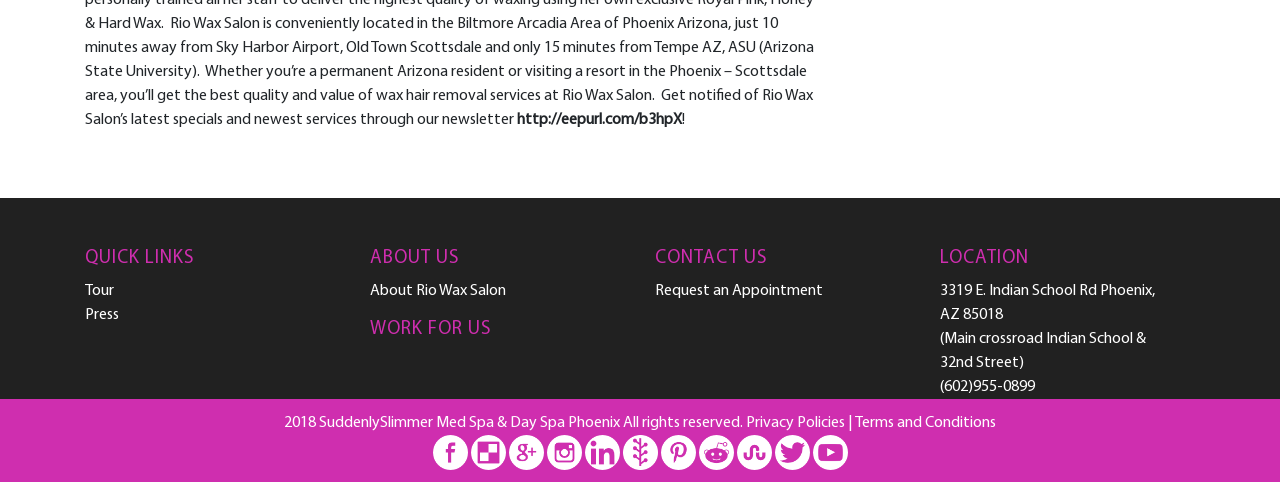What are the main sections of the webpage?
Offer a detailed and exhaustive answer to the question.

I looked at the headings on the webpage and found that they are divided into five main sections: QUICK LINKS, ABOUT US, WORK FOR US, CONTACT US, and LOCATION.